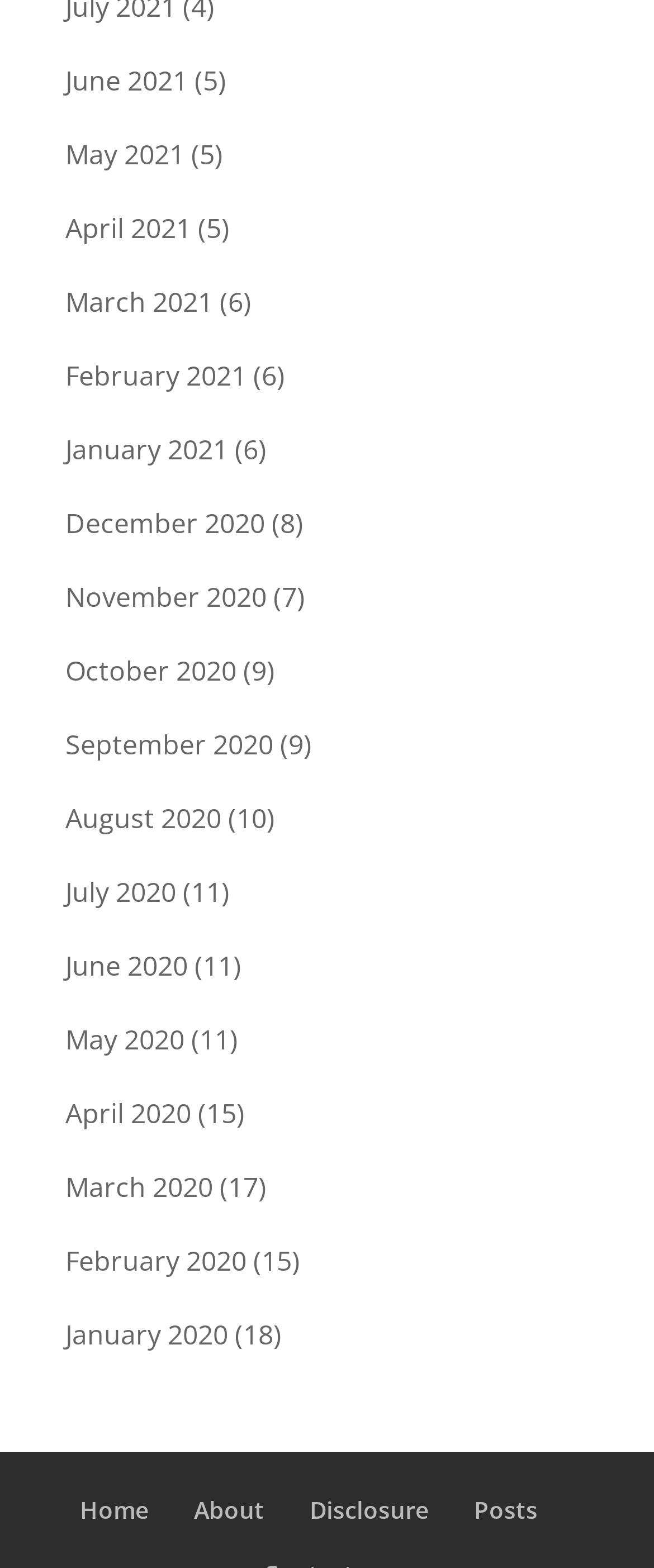What is the pattern of the numbers in parentheses?
From the image, provide a succinct answer in one word or a short phrase.

Increasing